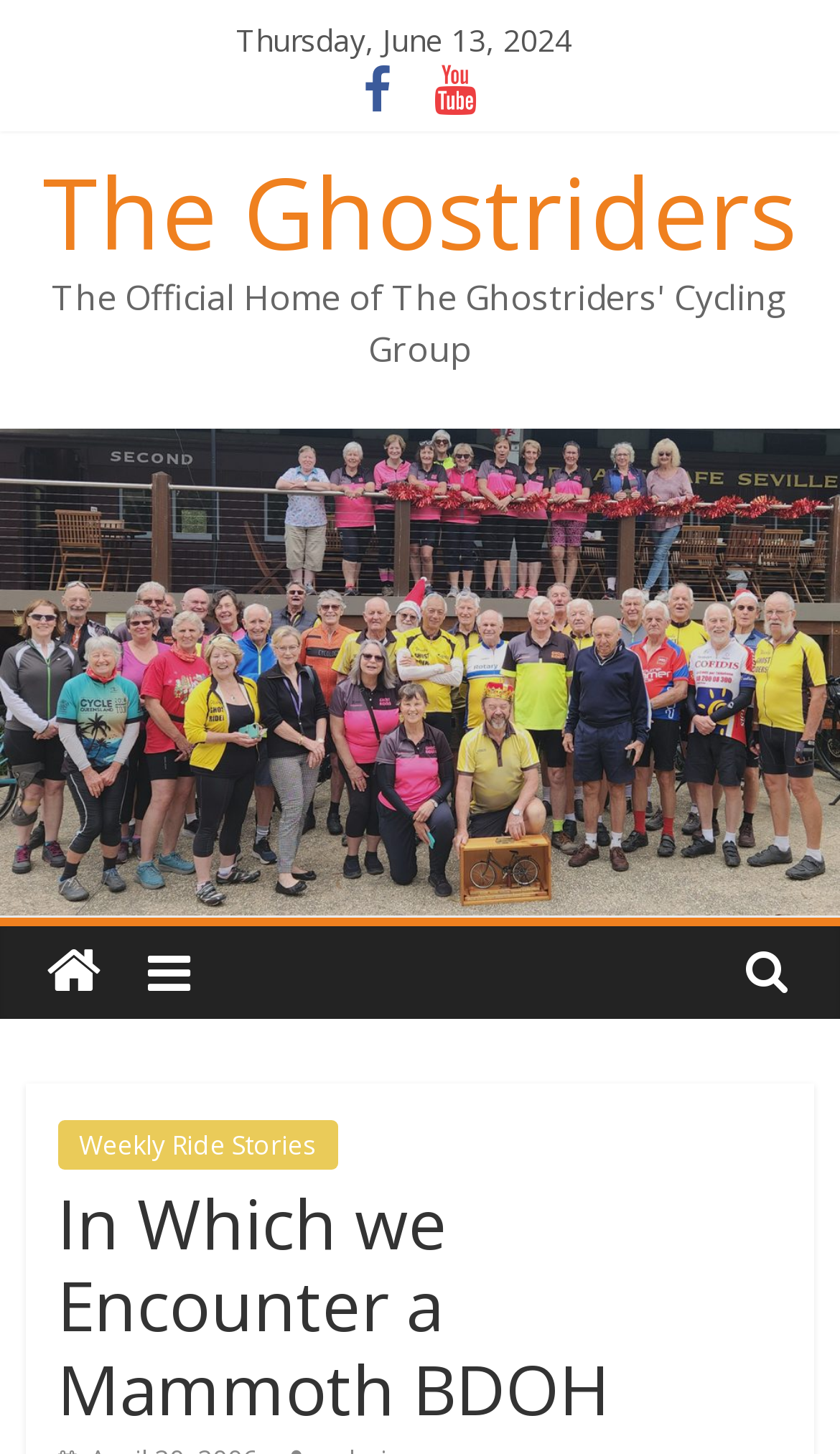Detail the webpage's structure and highlights in your description.

The webpage appears to be a blog post or article about a cycling event, specifically a weekly ride story. At the top of the page, there is a date displayed, "Thursday, June 13, 2024", which is positioned near the top left corner of the page. 

Below the date, there are two social media icons, one for Facebook and one for Twitter, aligned horizontally and centered near the top of the page. 

The main title of the article, "The Ghostriders", is displayed prominently in a large font size, spanning almost the entire width of the page, and is positioned below the social media icons. 

There is a link to "The Ghostriders" below the title, which takes up the full width of the page. 

A large image, also titled "The Ghostriders", occupies most of the page's width and height, positioned below the link. 

On the bottom left corner of the page, there is a small icon, possibly a bookmark or favorite button, and a link to "Weekly Ride Stories" next to it. 

Finally, the subtitle "In Which we Encounter a Mammoth BDOH" is displayed at the very bottom of the page, spanning almost the entire width of the page.